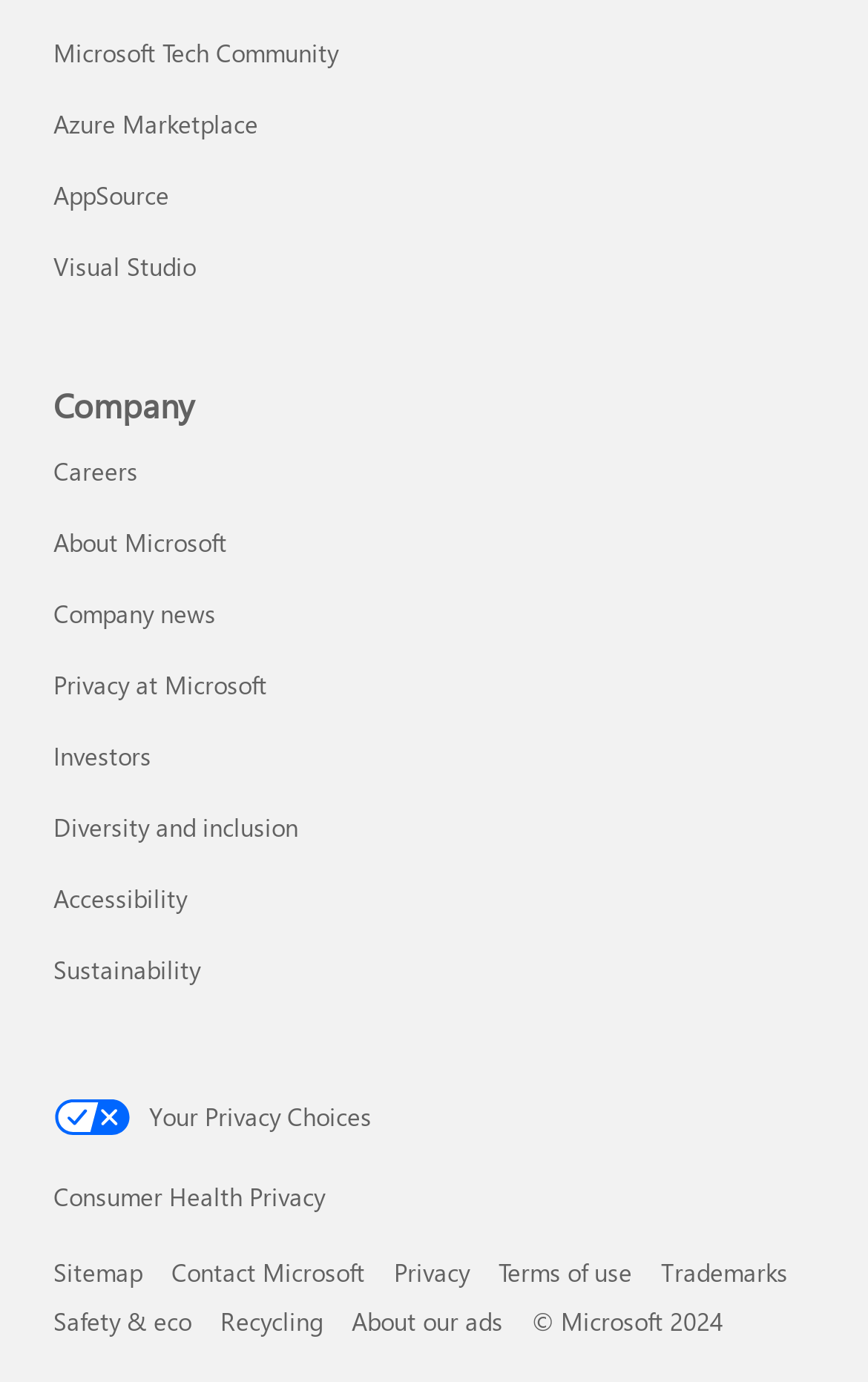Determine the bounding box coordinates of the area to click in order to meet this instruction: "Explore Azure Marketplace".

[0.062, 0.077, 0.297, 0.101]